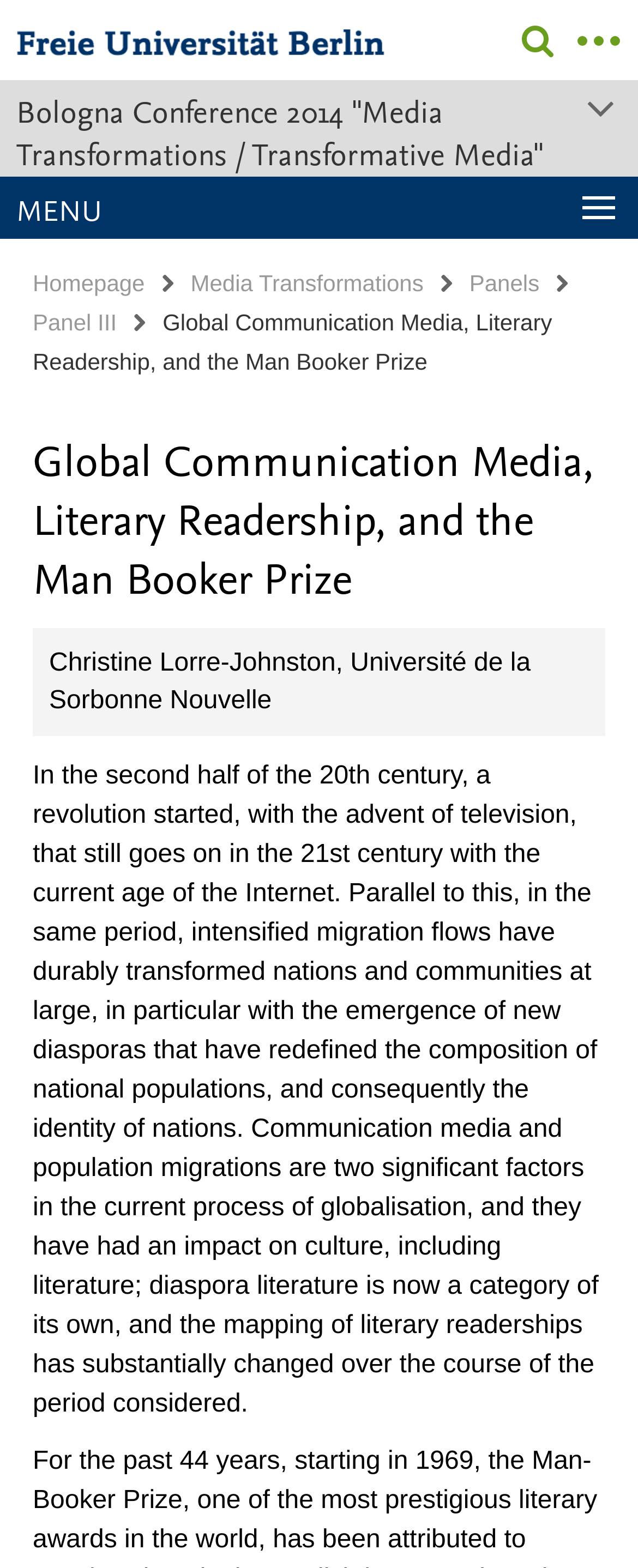What is the name of the university whose logo is displayed?
Give a single word or phrase as your answer by examining the image.

Freie Universität Berlin